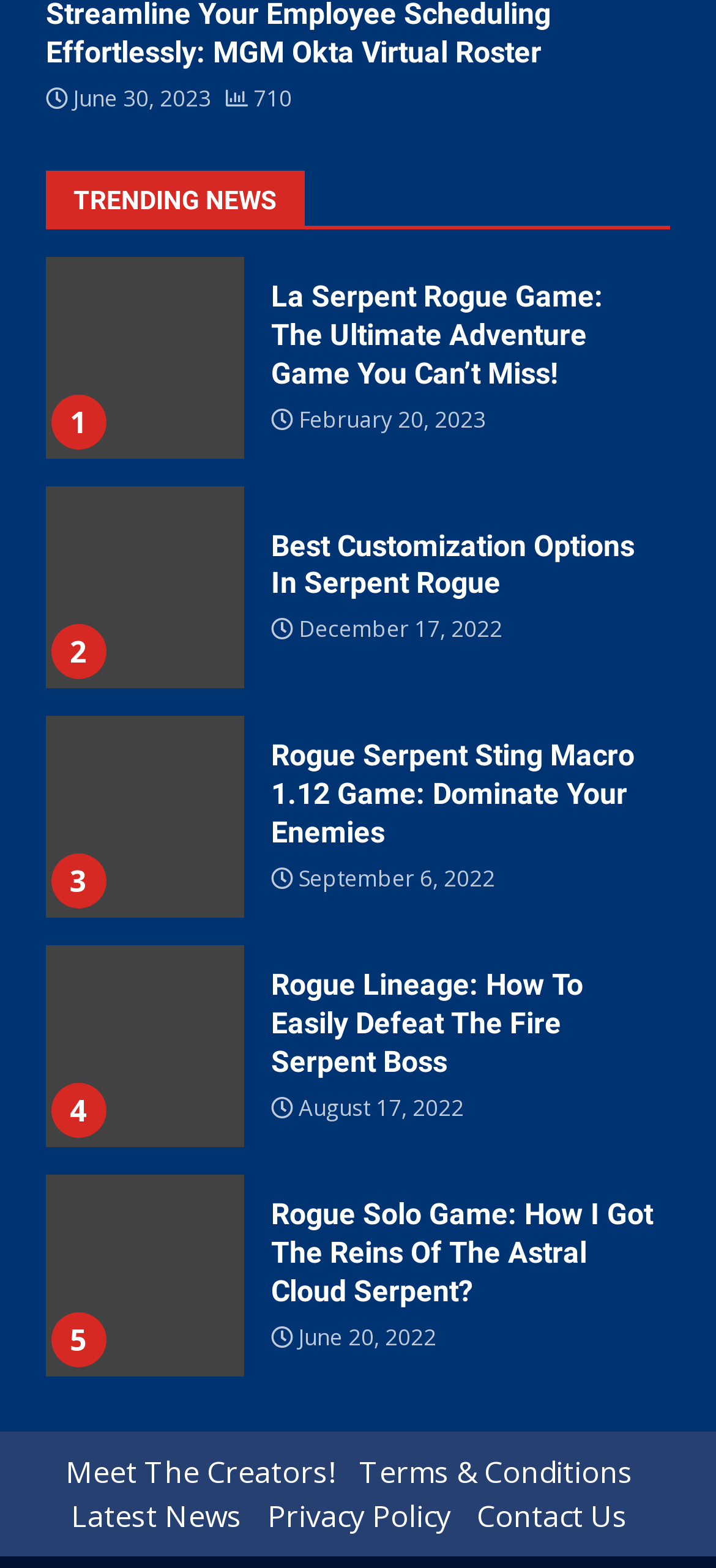Locate the bounding box coordinates of the element's region that should be clicked to carry out the following instruction: "Click on the 'Contact Us' link". The coordinates need to be four float numbers between 0 and 1, i.e., [left, top, right, bottom].

[0.665, 0.954, 0.876, 0.98]